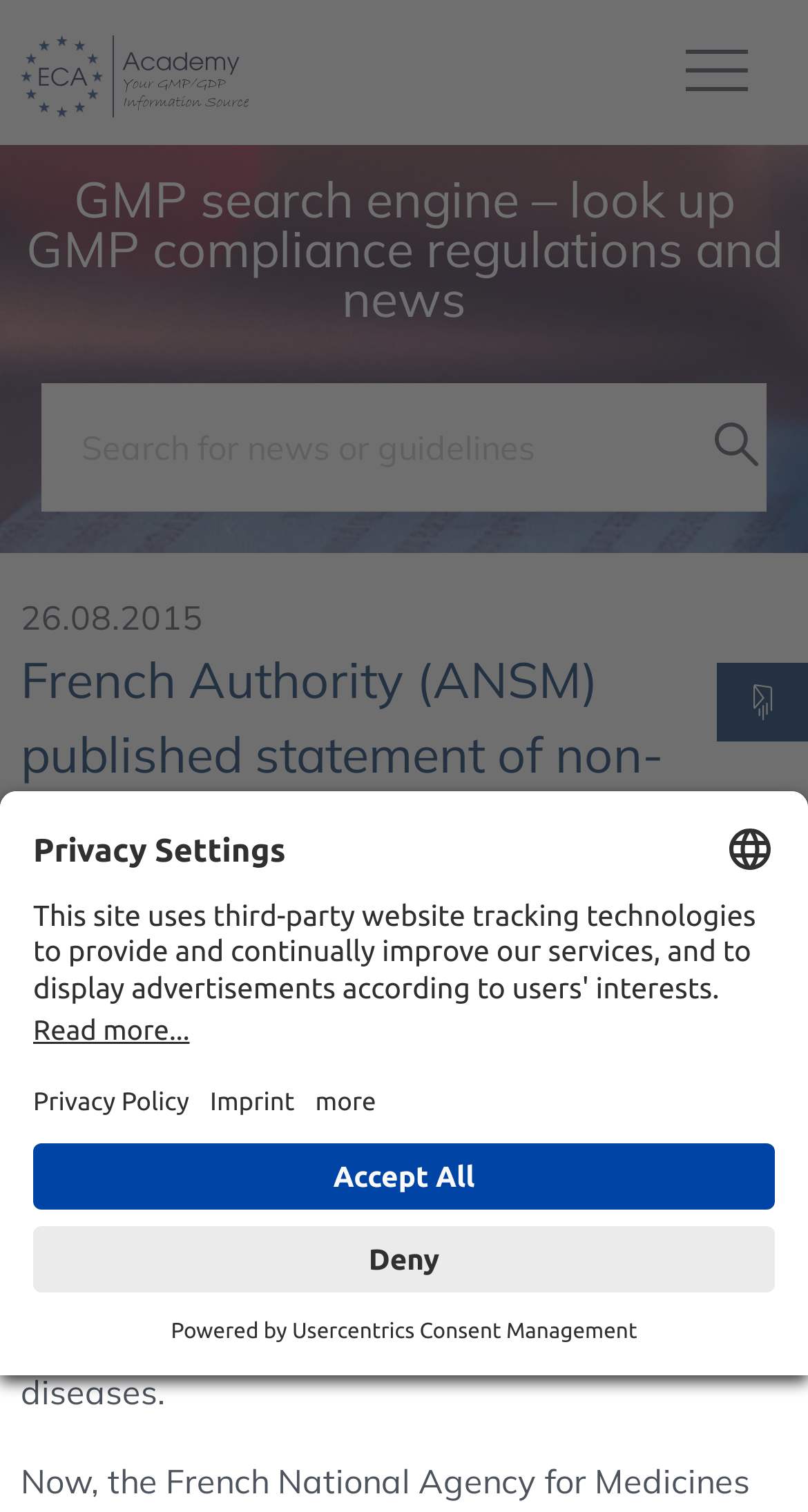Offer a meticulous description of the webpage's structure and content.

The webpage appears to be an article page from ECA Academy, a website focused on GMP compliance regulations and news. At the top left corner, there is a logo of ECA Academy, which is an image linked to the website's homepage. Next to the logo, there is a search bar with a placeholder text "Search for news or guidelines" and a "Filter search results" button.

Below the search bar, there is a timestamp "26.08.2015" indicating the publication date of the article. The main heading of the article is "French Authority (ANSM) published statement of non-compliance related to mould contaminations", which is followed by a detailed text describing the shutdown of TxCell's manufacturing facility in Besançon due to mould contaminations found during an inspection by the French authority.

At the bottom left corner, there is a button "Open Privacy Settings" which opens a modal dialog box with privacy settings options. The dialog box has a heading "Privacy Settings" and provides information about the website's use of third-party tracking technologies and display of advertisements. There are several buttons and links within the dialog box, including "Select language", "Read more...", "Open Privacy Policy", "Open Imprint", and "Deny" or "Accept All" options for privacy settings.

At the very bottom of the page, there is a line of text "Powered by" followed by a link to "Usercentrics Consent Management".